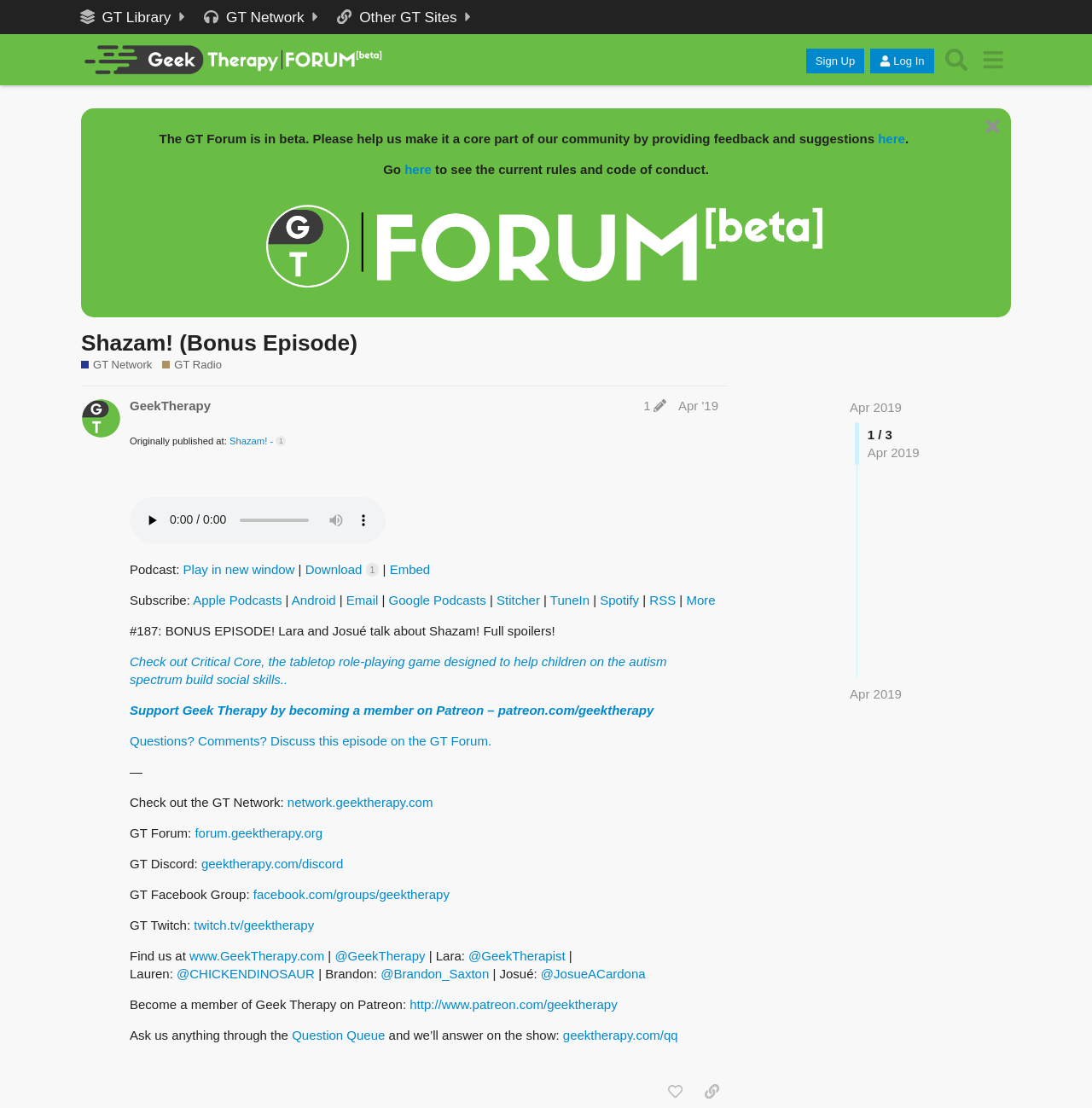Identify the bounding box coordinates for the UI element described as: "Accessibility".

None